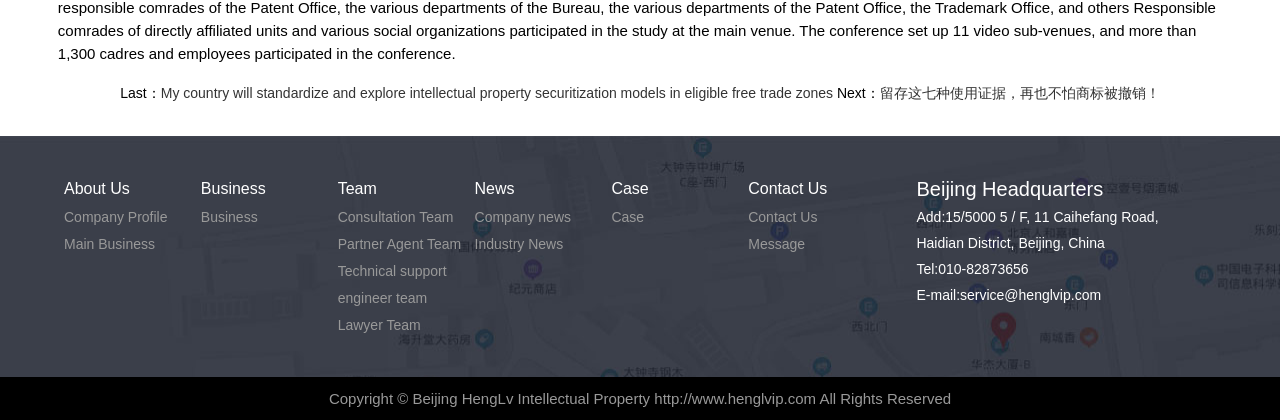Provide the bounding box coordinates of the HTML element described by the text: "Company news".

[0.371, 0.498, 0.446, 0.536]